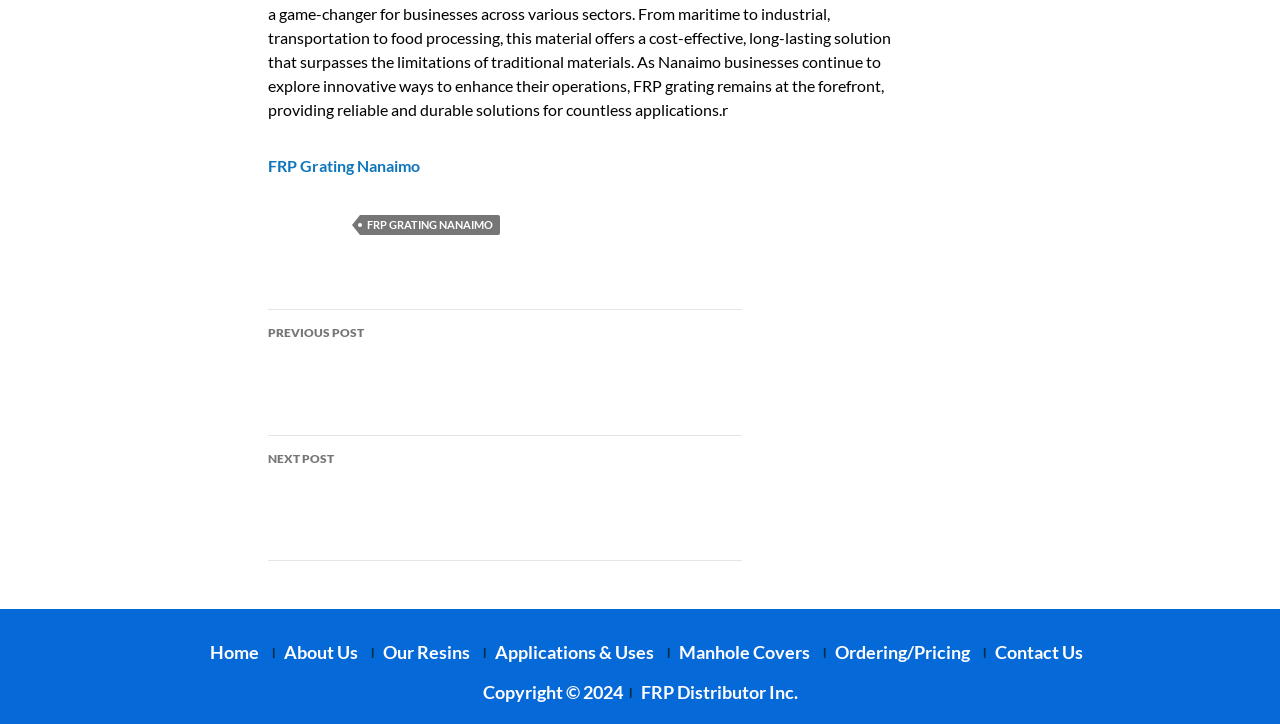Please provide a detailed answer to the question below by examining the image:
What is the topic of the previous post?

The previous post link is present below the main heading, and it mentions 'Coastal Resilience: Innovations in FRP Grating Duncan Homeowners Can Use in Protecting Vancouver Island's Structures from the Elements'.